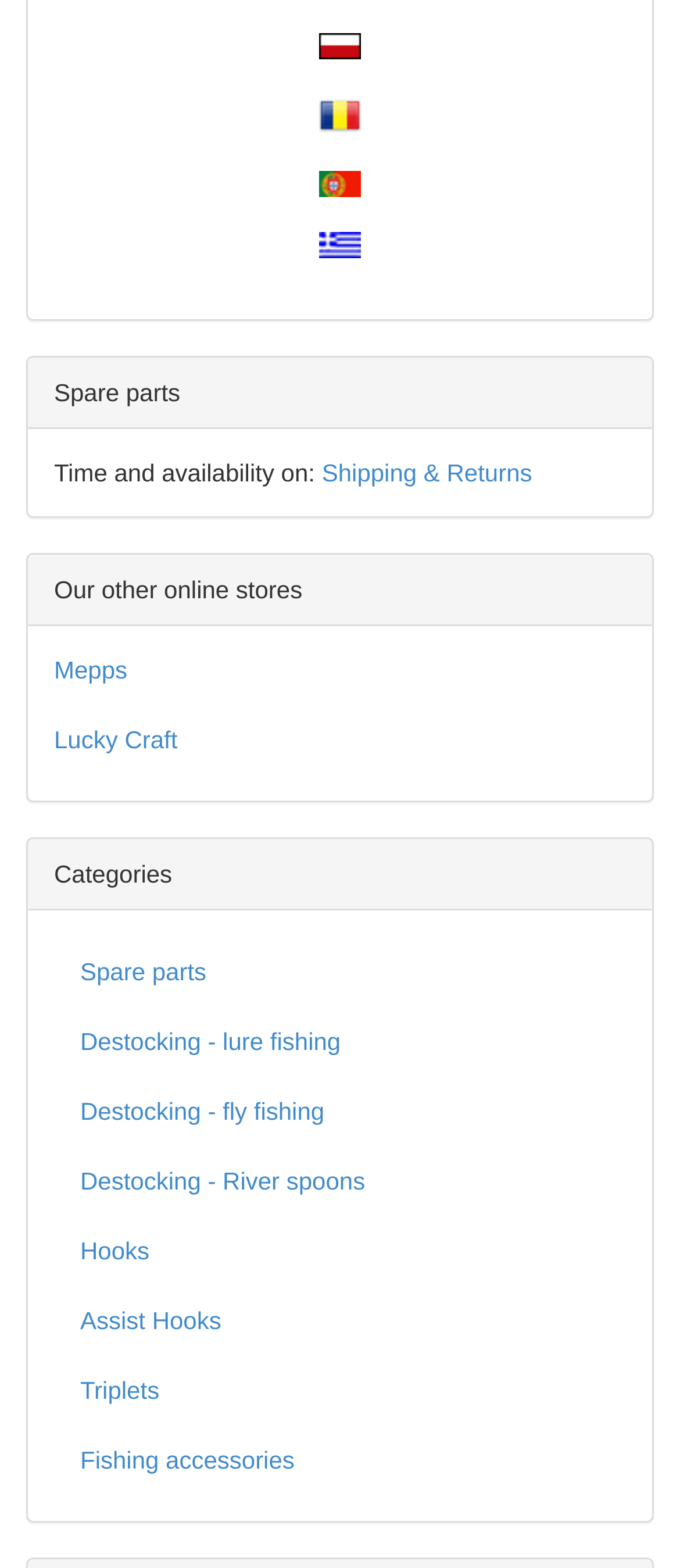Determine the bounding box coordinates of the clickable region to carry out the instruction: "Explore Fishing accessories".

[0.079, 0.909, 0.921, 0.954]